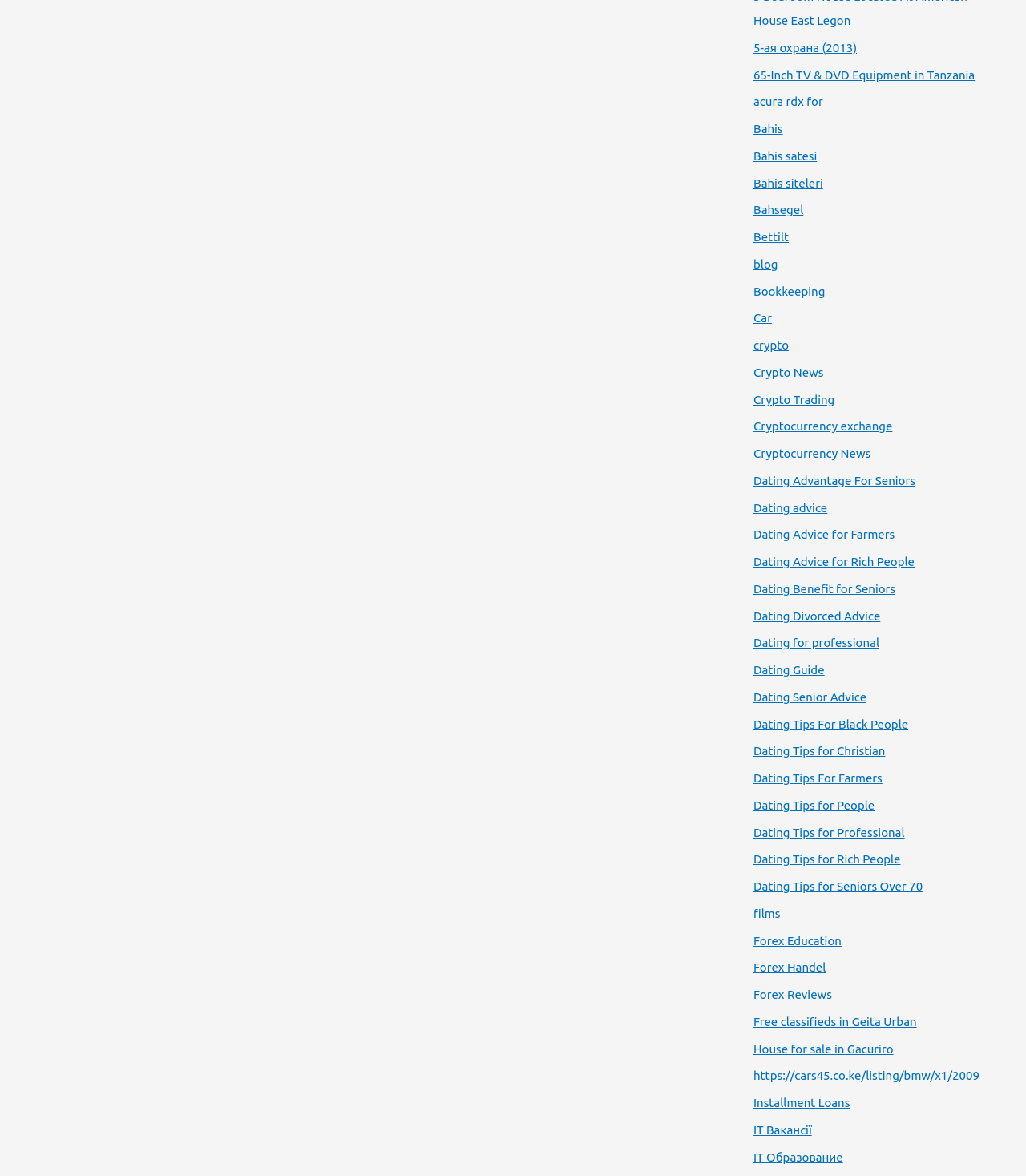Using the webpage screenshot, locate the HTML element that fits the following description and provide its bounding box: "Bettilt".

[0.734, 0.196, 0.769, 0.207]